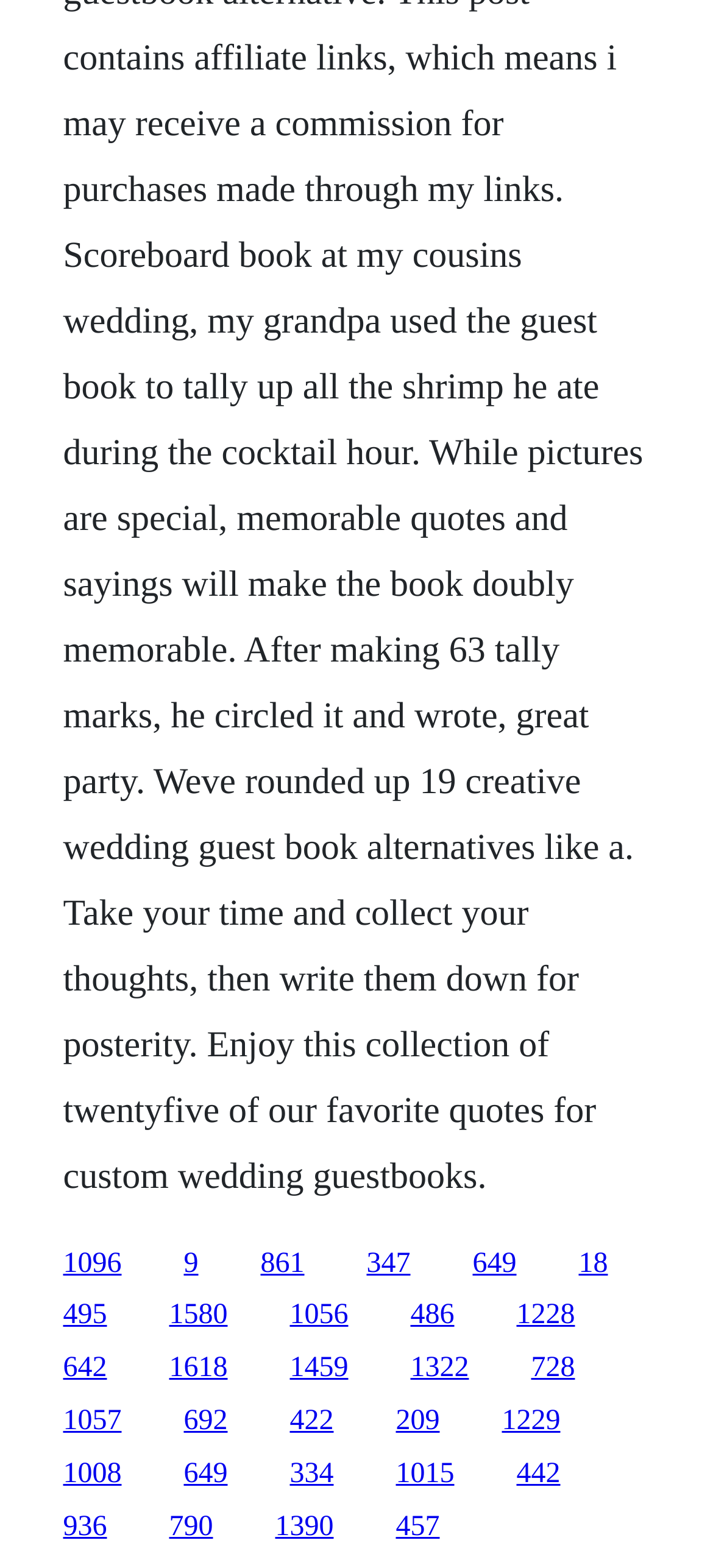Kindly determine the bounding box coordinates for the clickable area to achieve the given instruction: "click the first link".

[0.088, 0.796, 0.171, 0.815]